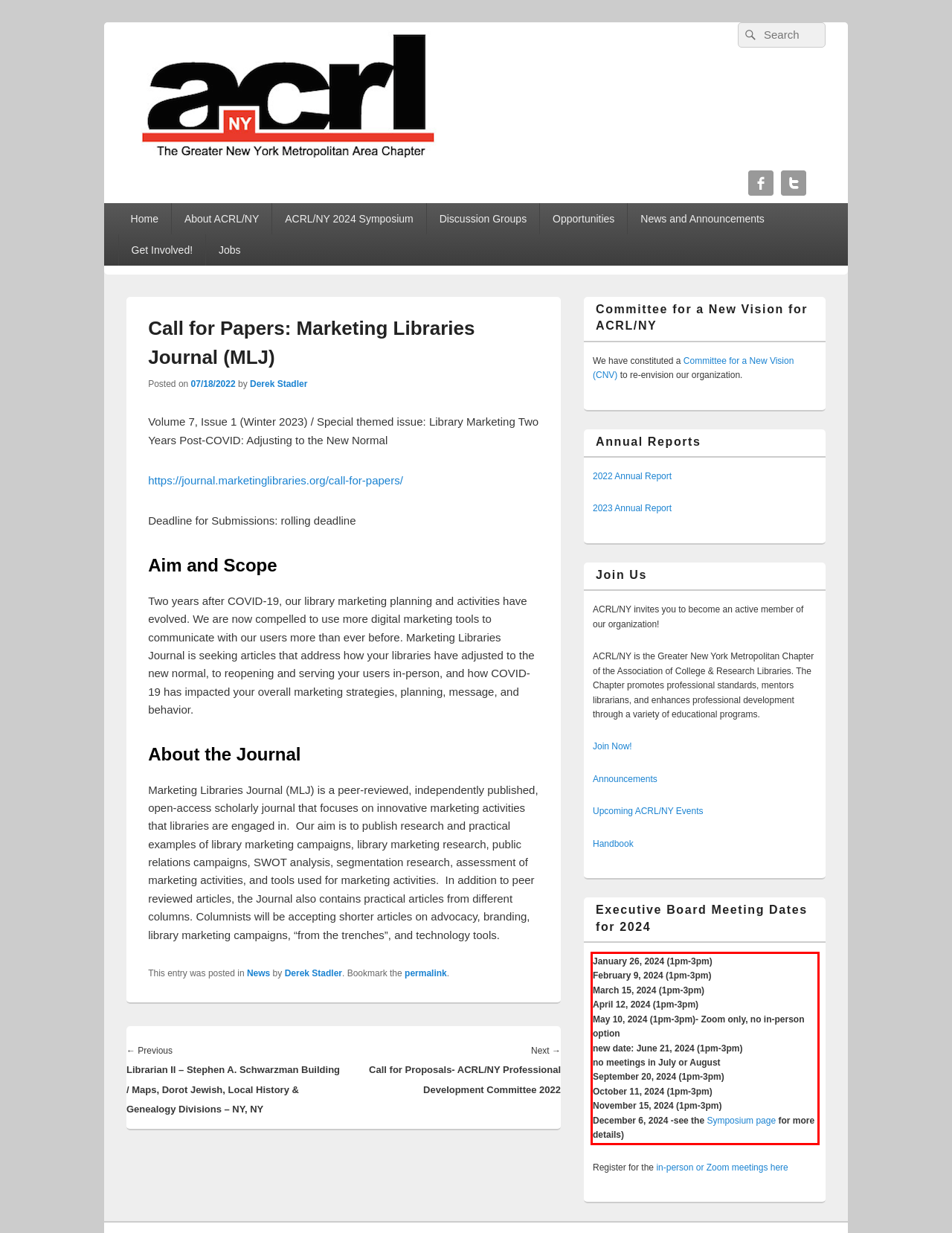Given a screenshot of a webpage with a red bounding box, extract the text content from the UI element inside the red bounding box.

January 26, 2024 (1pm-3pm) February 9, 2024 (1pm-3pm) March 15, 2024 (1pm-3pm) April 12, 2024 (1pm-3pm) May 10, 2024 (1pm-3pm)- Zoom only, no in-person option new date: June 21, 2024 (1pm-3pm) no meetings in July or August September 20, 2024 (1pm-3pm) October 11, 2024 (1pm-3pm) November 15, 2024 (1pm-3pm) December 6, 2024 -see the Symposium page for more details)